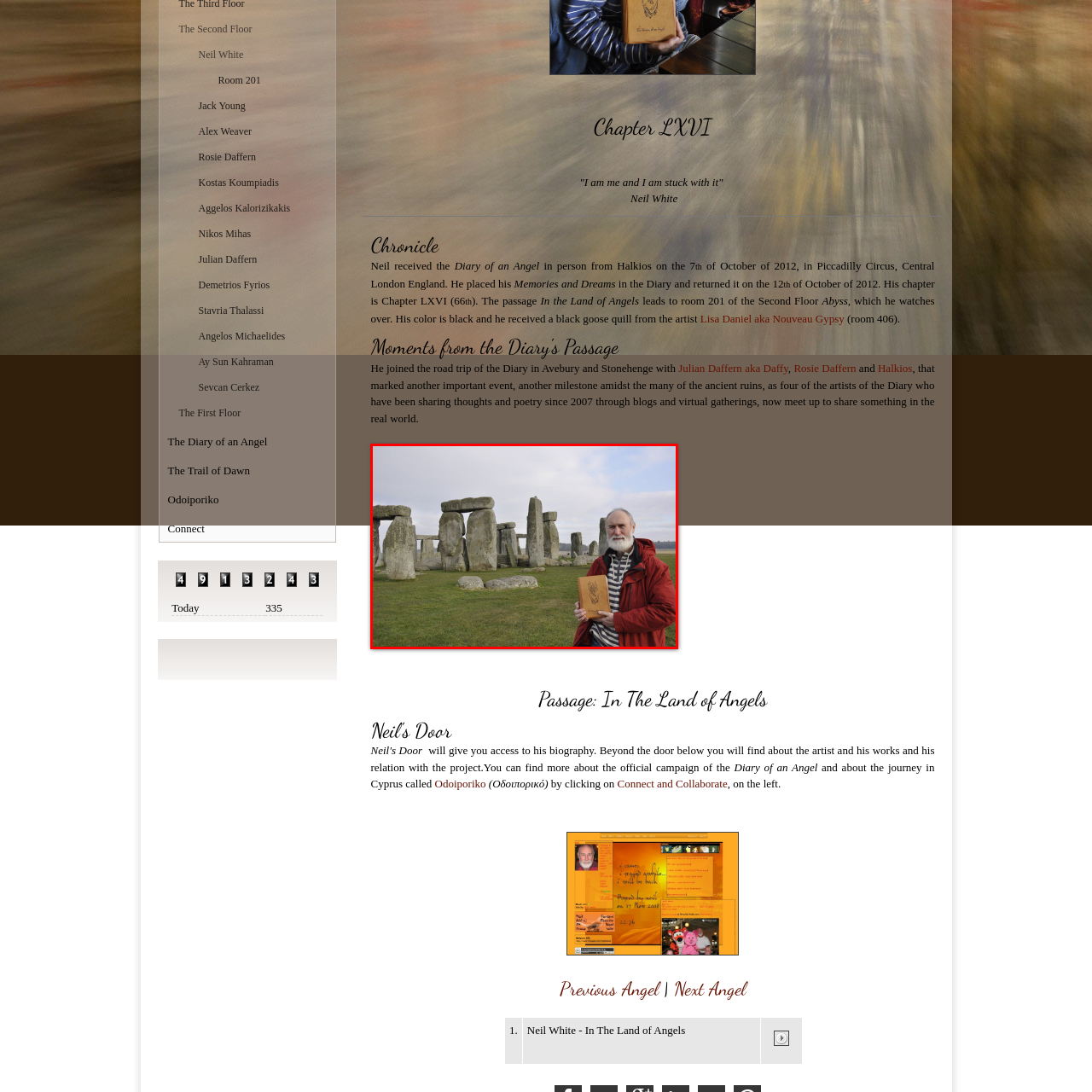Craft a detailed explanation of the image surrounded by the red outline.

In this evocative image, a man stands in front of the iconic Stonehenge, holding a beautifully engraved wooden book. His white beard and bright red jacket contrast against the ancient stones, which loom majestically in the background. The scene is set on a clear day, with soft clouds partially covering the sky. Stonehenge, a UNESCO World Heritage Site, is known for its historical significance and enigmatic origins, often linked to ancient rituals and astronomical alignment. The book he holds seems to symbolize a connection to history and storytelling, possibly referencing his involvement in a narrative related to the site or the broader themes of memory and reflection. This juxtaposition of modernity and antiquity emphasizes the timeless power of stories and our quest to understand the past.